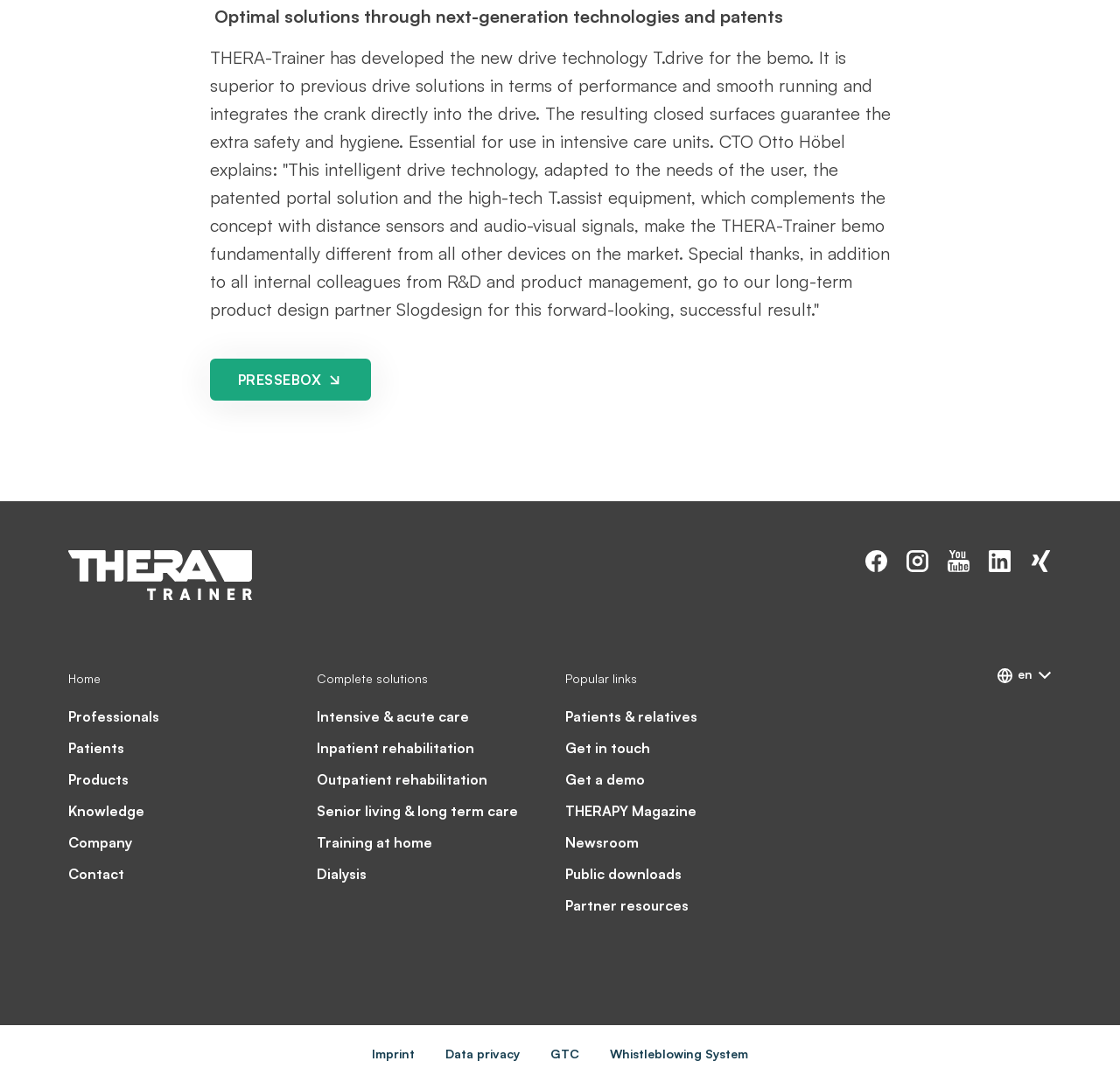Locate the bounding box coordinates of the area you need to click to fulfill this instruction: 'Share the post via Facebook'. The coordinates must be in the form of four float numbers ranging from 0 to 1: [left, top, right, bottom].

None